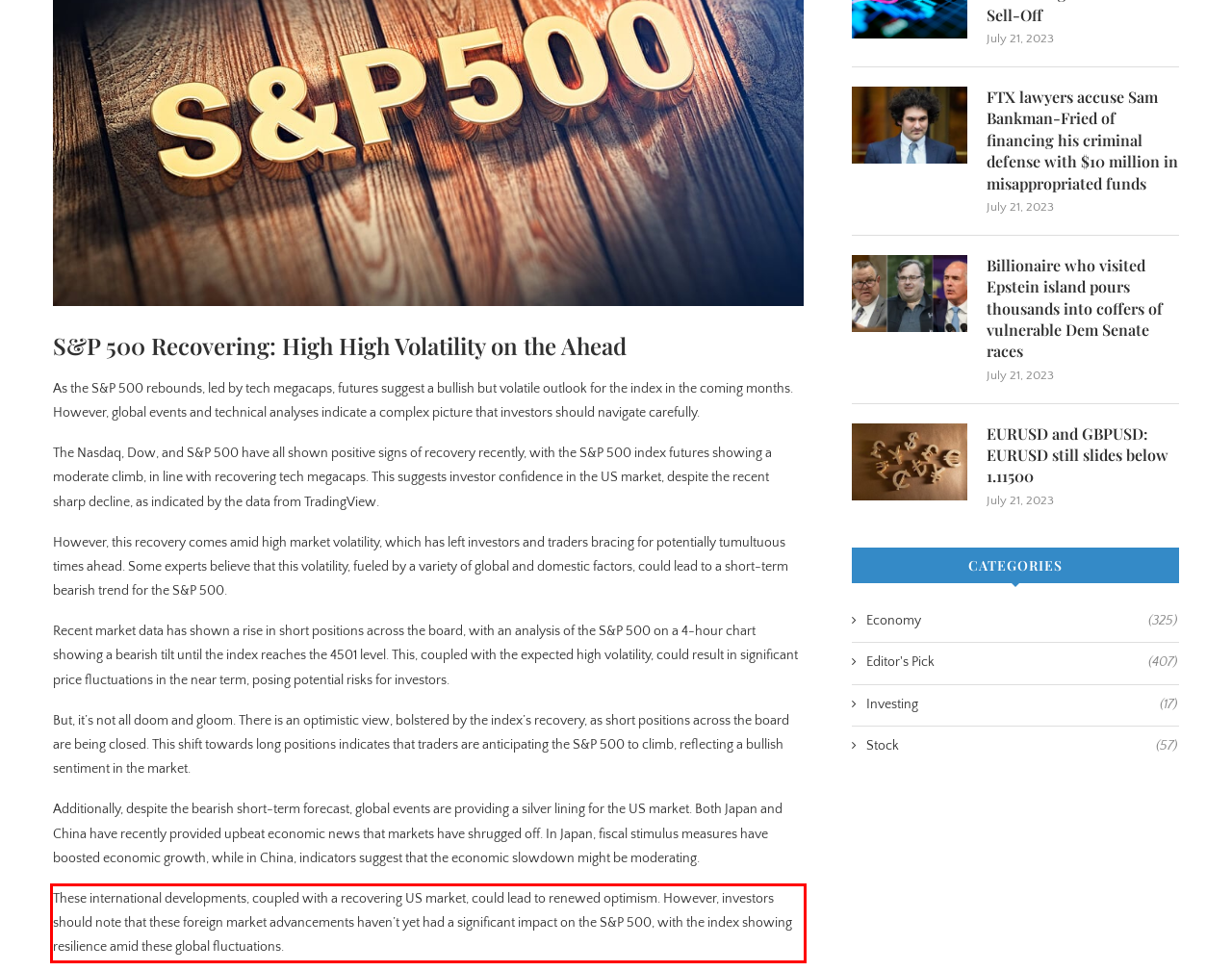You have a screenshot of a webpage with a red bounding box. Identify and extract the text content located inside the red bounding box.

These international developments, coupled with a recovering US market, could lead to renewed optimism. However, investors should note that these foreign market advancements haven’t yet had a significant impact on the S&P 500, with the index showing resilience amid these global fluctuations.